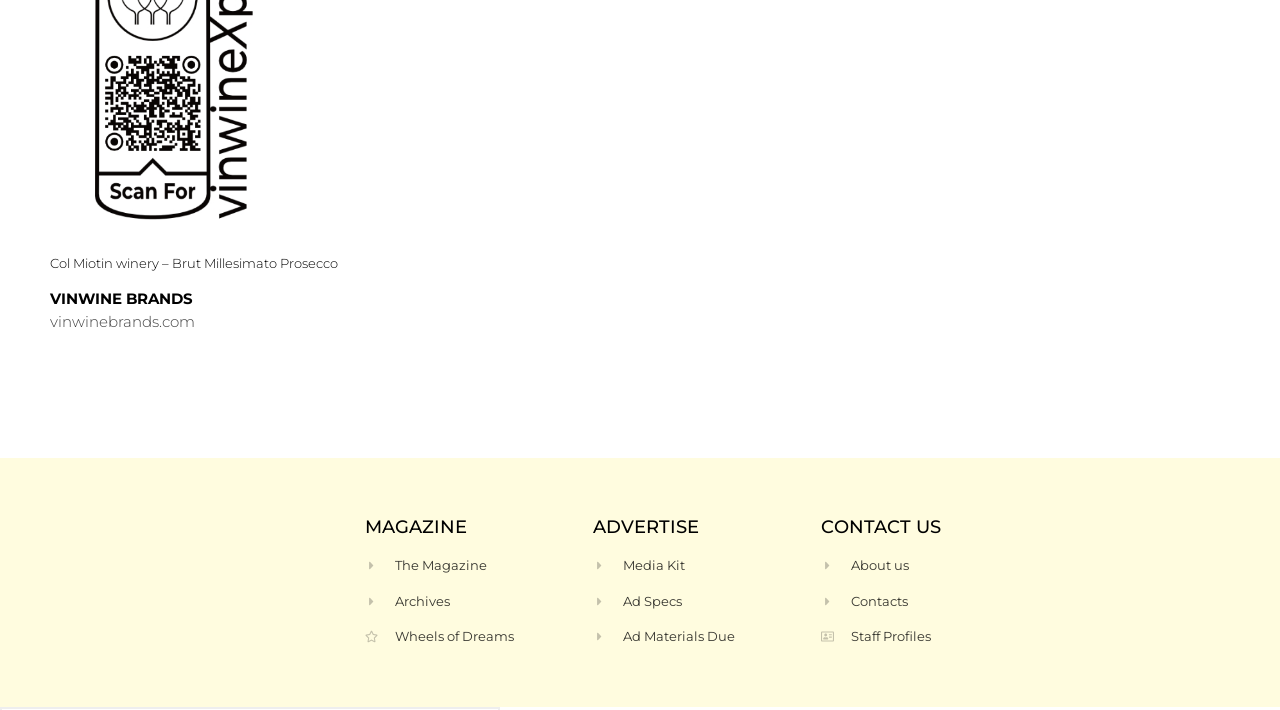What is the name of the magazine?
Can you provide an in-depth and detailed response to the question?

The name of the magazine can be found under the 'MAGAZINE' section, where it says 'The Magazine' and has a link to it.